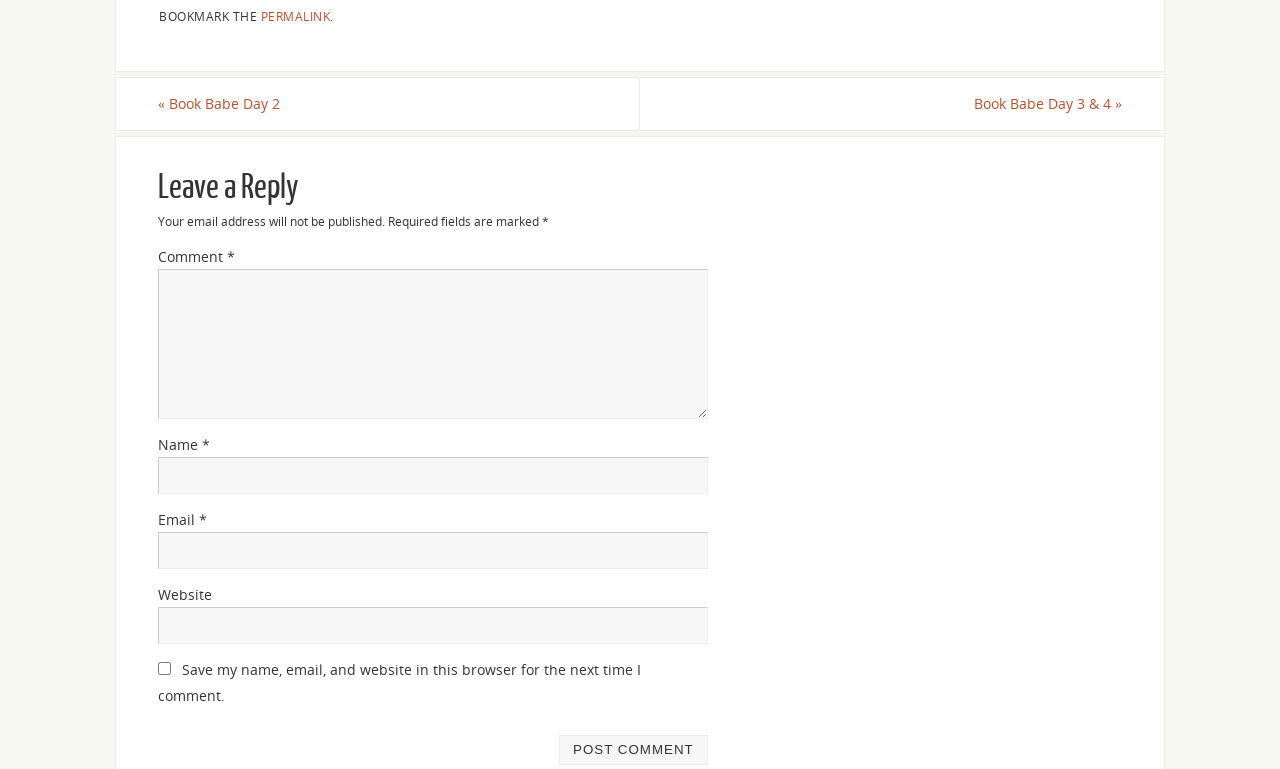What is the text of the first link?
Observe the image and answer the question with a one-word or short phrase response.

PERMALINK